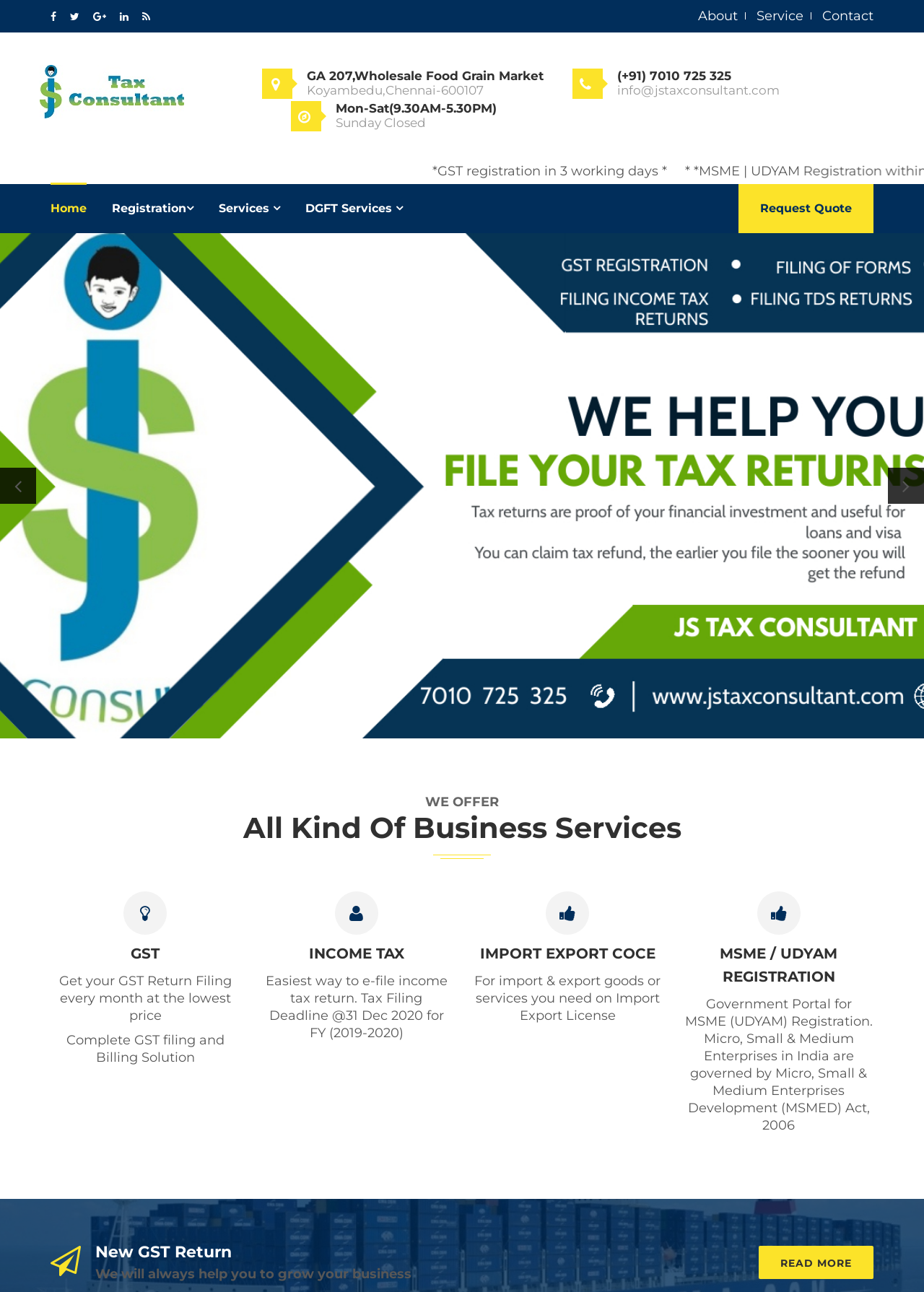What services does the company offer?
Using the image as a reference, answer with just one word or a short phrase.

GST, Income Tax, Import Export Code, MSME/Udyam Registration